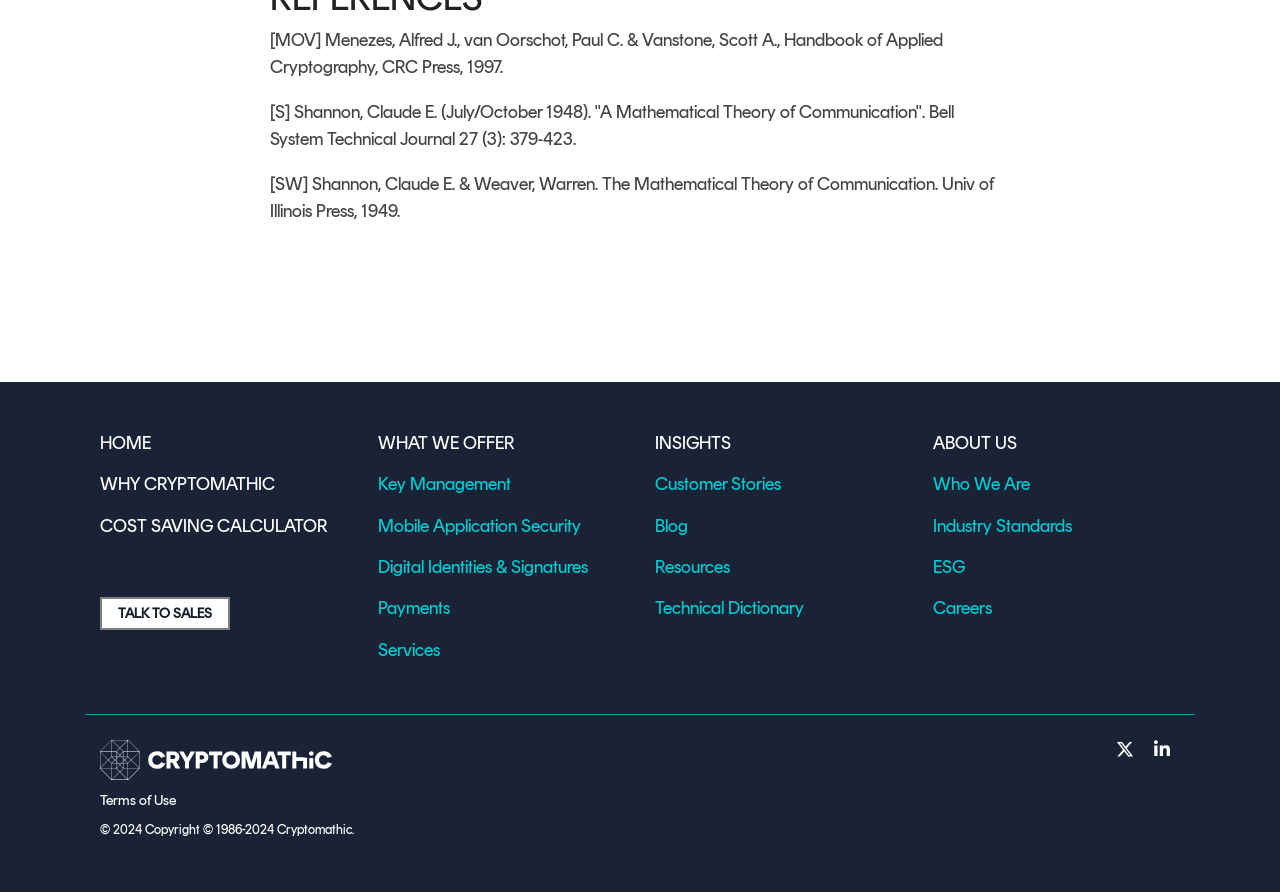Show the bounding box coordinates for the element that needs to be clicked to execute the following instruction: "view careers". Provide the coordinates in the form of four float numbers between 0 and 1, i.e., [left, top, right, bottom].

[0.729, 0.67, 0.775, 0.694]